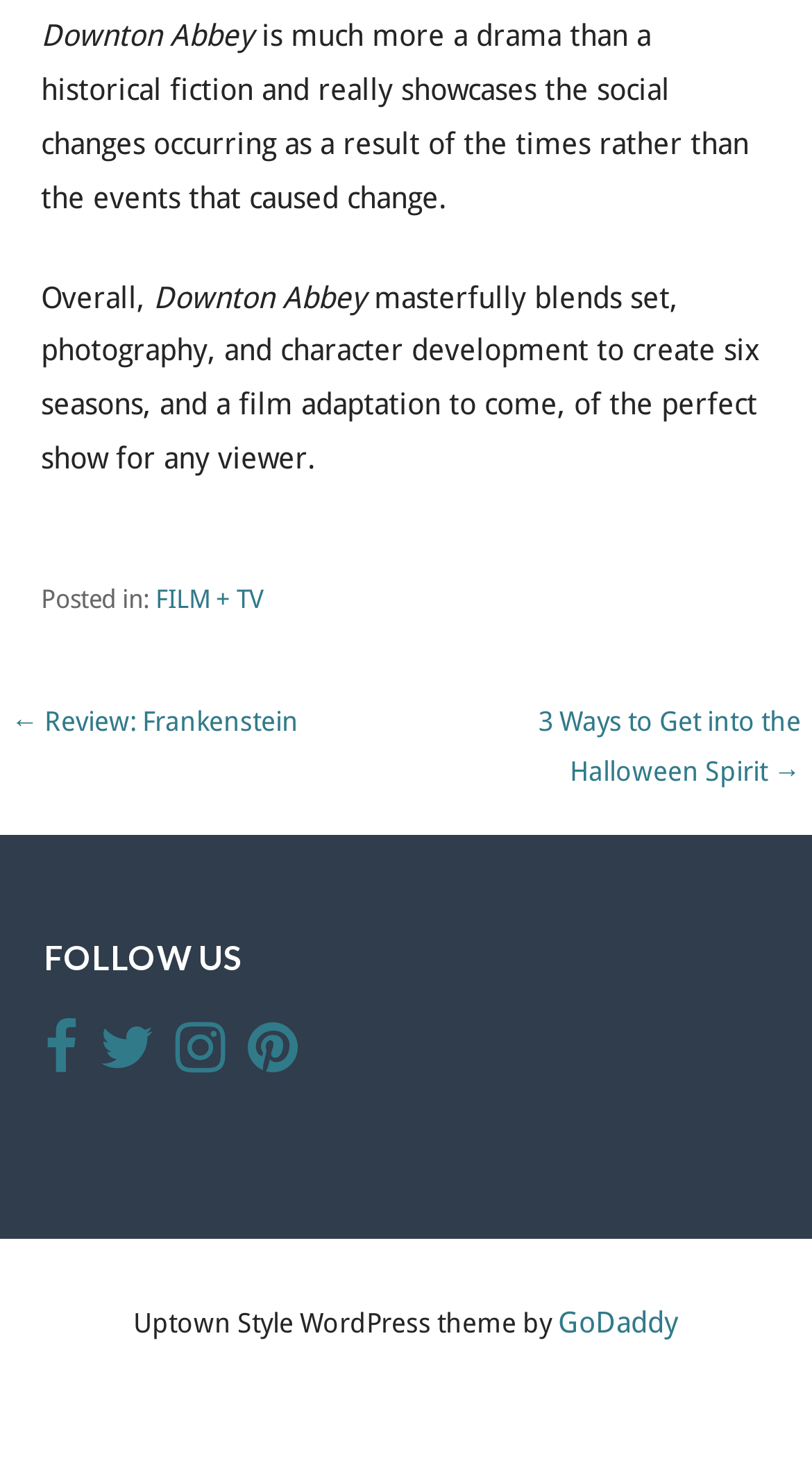What is the name of the company that provides the WordPress theme?
Look at the webpage screenshot and answer the question with a detailed explanation.

The answer can be found in the link element with the text 'GoDaddy' which is located at the bottom of the webpage, indicating that it is the company that provides the WordPress theme.